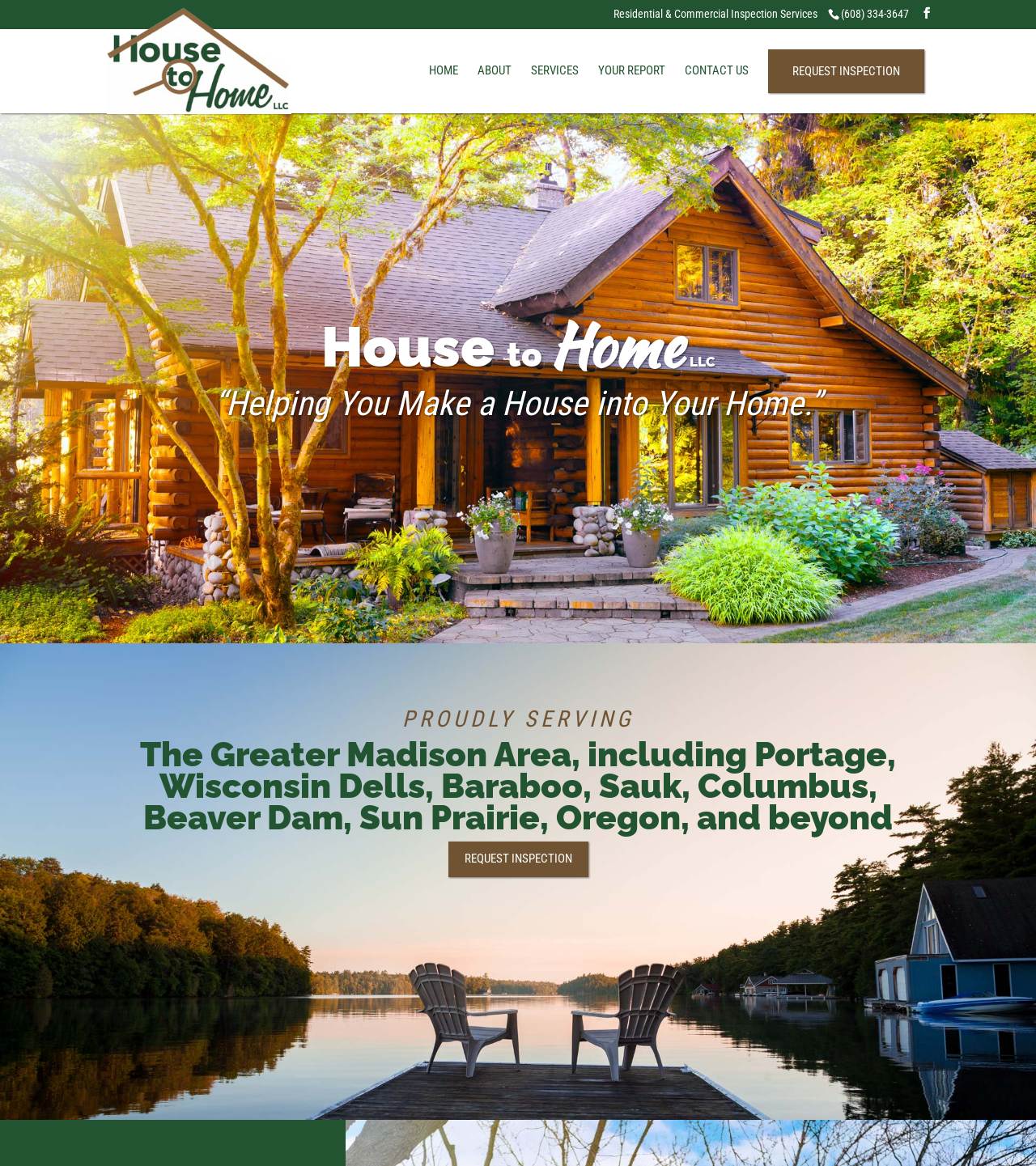Determine the bounding box coordinates for the clickable element to execute this instruction: "Click on the 'Learn more »' link". Provide the coordinates as four float numbers between 0 and 1, i.e., [left, top, right, bottom].

None